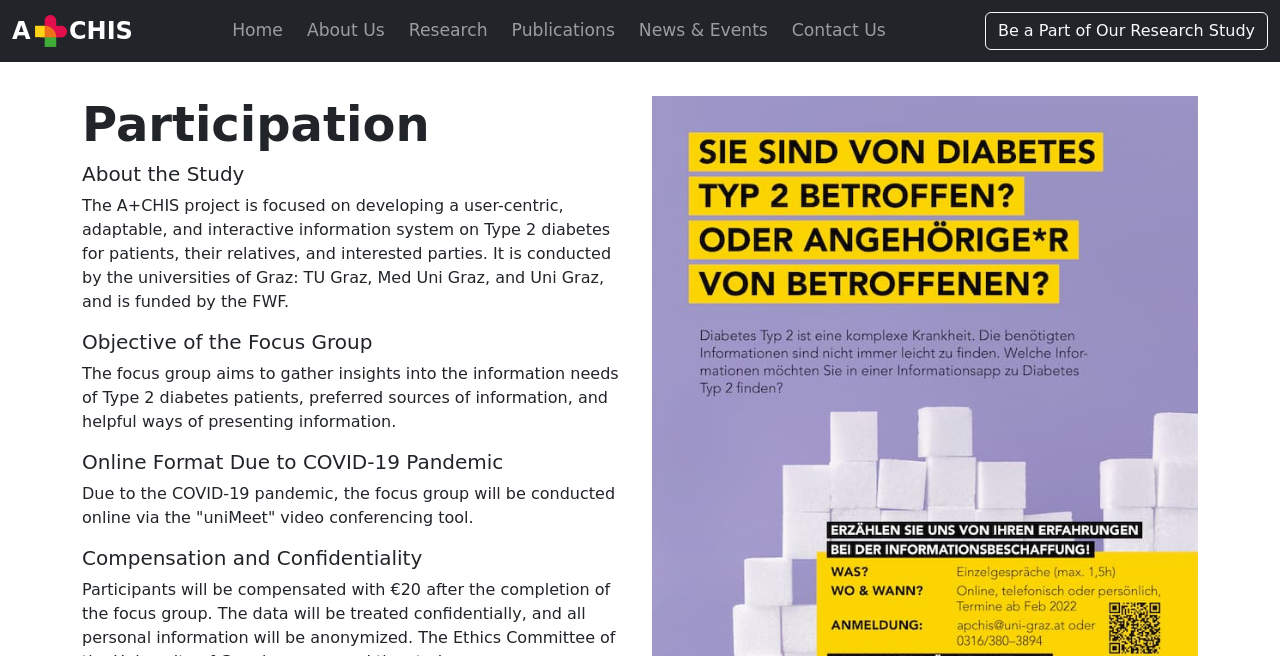What is the topic of the research study?
Please ensure your answer to the question is detailed and covers all necessary aspects.

The StaticText element with the text 'The A+CHIS project is focused on developing a user-centric, adaptable, and interactive information system on Type 2 diabetes...' suggests that the research study is focused on Type 2 diabetes.